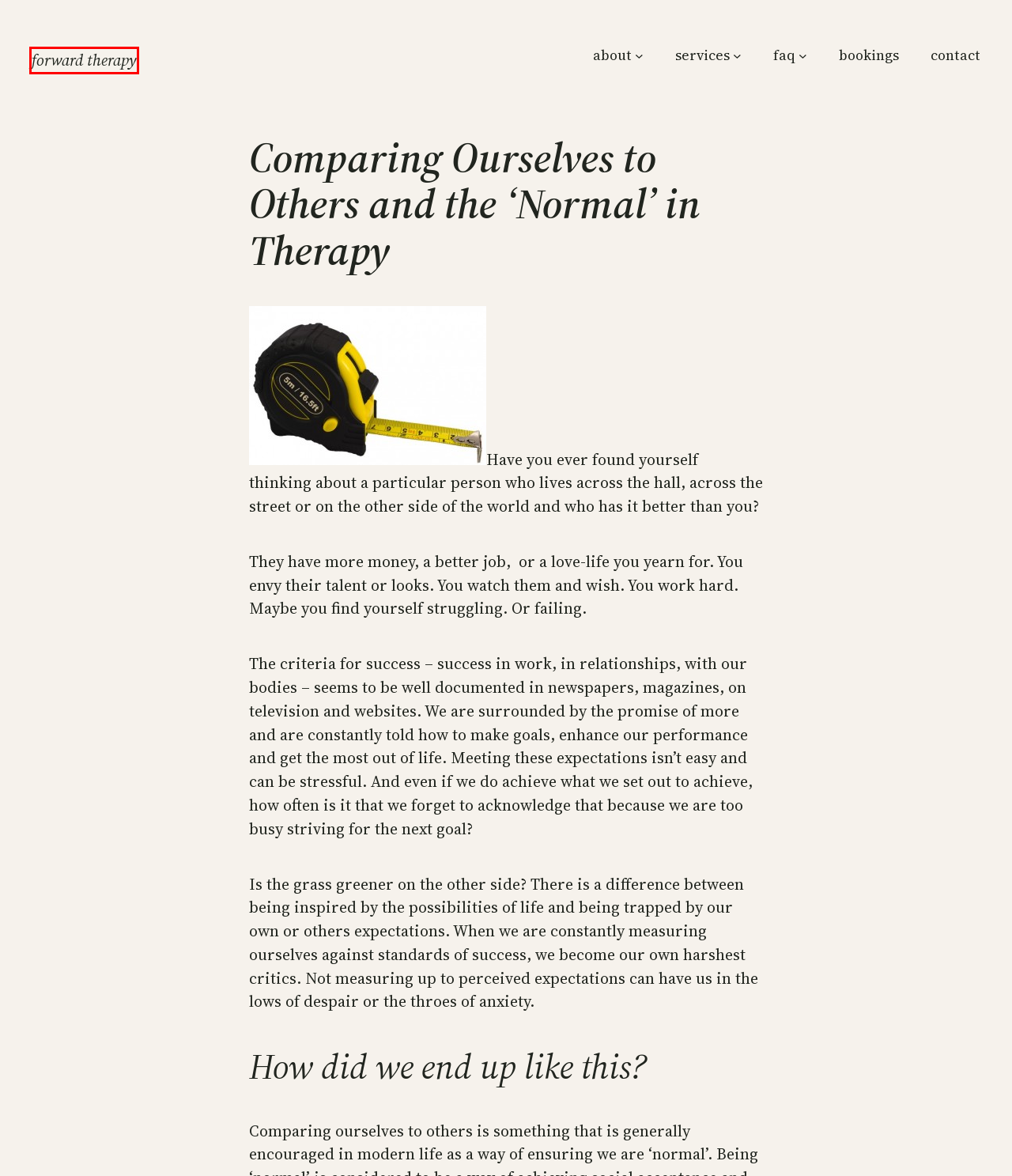You are given a screenshot of a webpage with a red bounding box around an element. Choose the most fitting webpage description for the page that appears after clicking the element within the red bounding box. Here are the candidates:
A. Jealousy - forward therapy
B. frequently asked questions - forward therapy
C. About Ash Rehn - forward therapy
D. Contact Me - forward therapy
E. Services - forward therapy
F. bookings - forward therapy
G. forward therapy Mental health counselling, face to face in Sydney and online
H. Inspiration - forward therapy

G